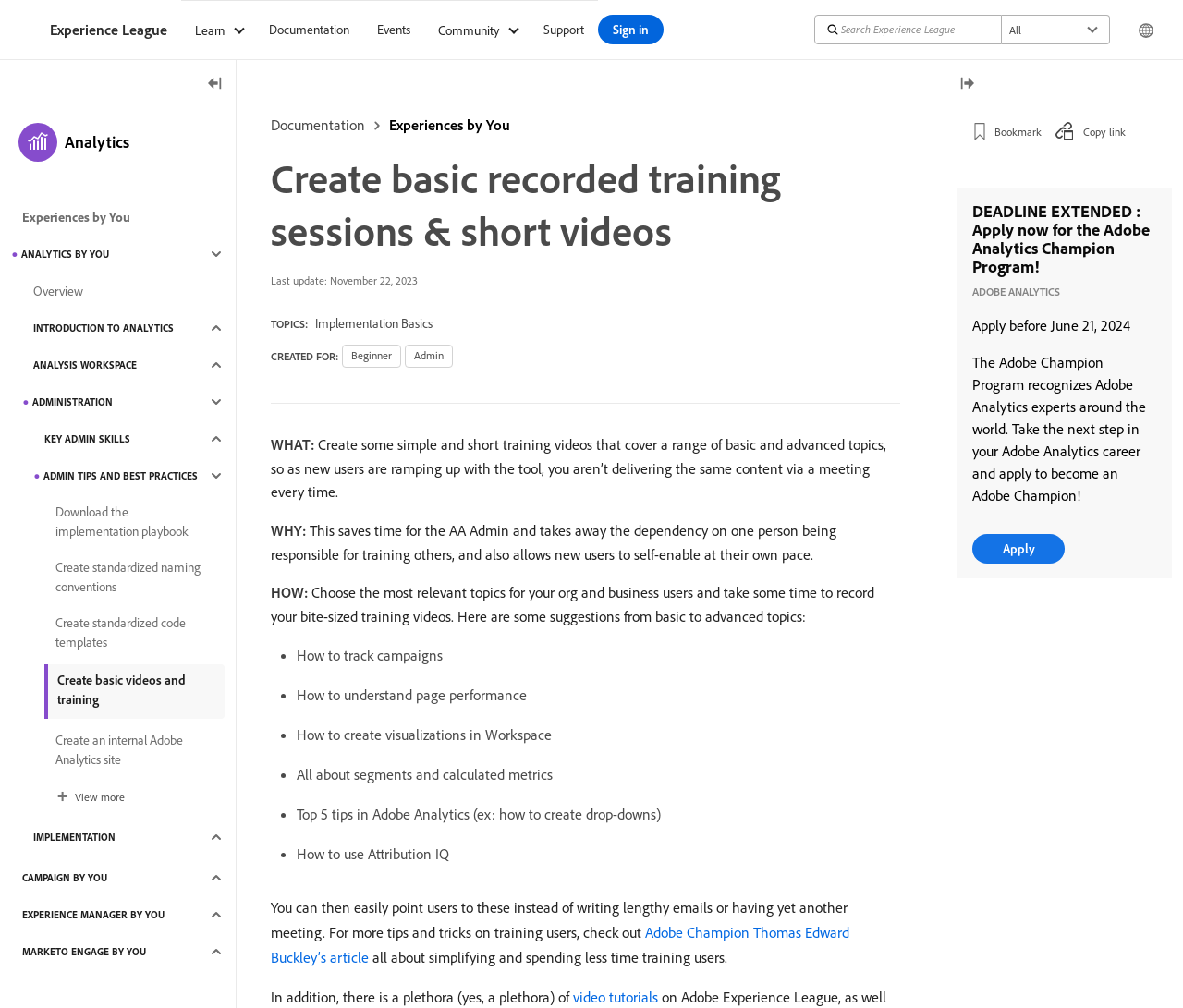Pinpoint the bounding box coordinates of the area that should be clicked to complete the following instruction: "Toggle left rail". The coordinates must be given as four float numbers between 0 and 1, i.e., [left, top, right, bottom].

[0.165, 0.073, 0.199, 0.094]